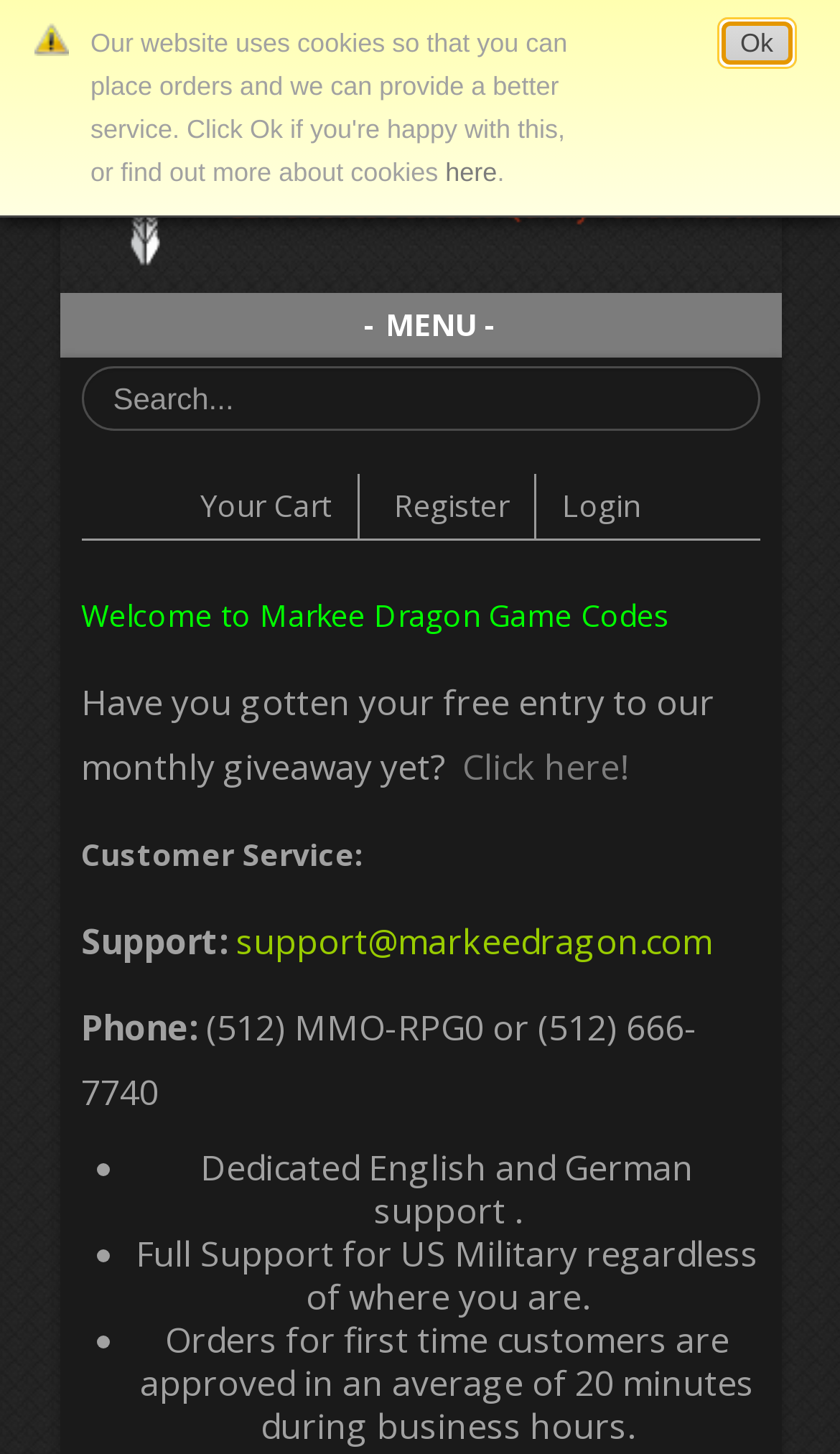Specify the bounding box coordinates of the area to click in order to execute this command: 'Search for a game'. The coordinates should consist of four float numbers ranging from 0 to 1, and should be formatted as [left, top, right, bottom].

[0.096, 0.252, 0.904, 0.296]